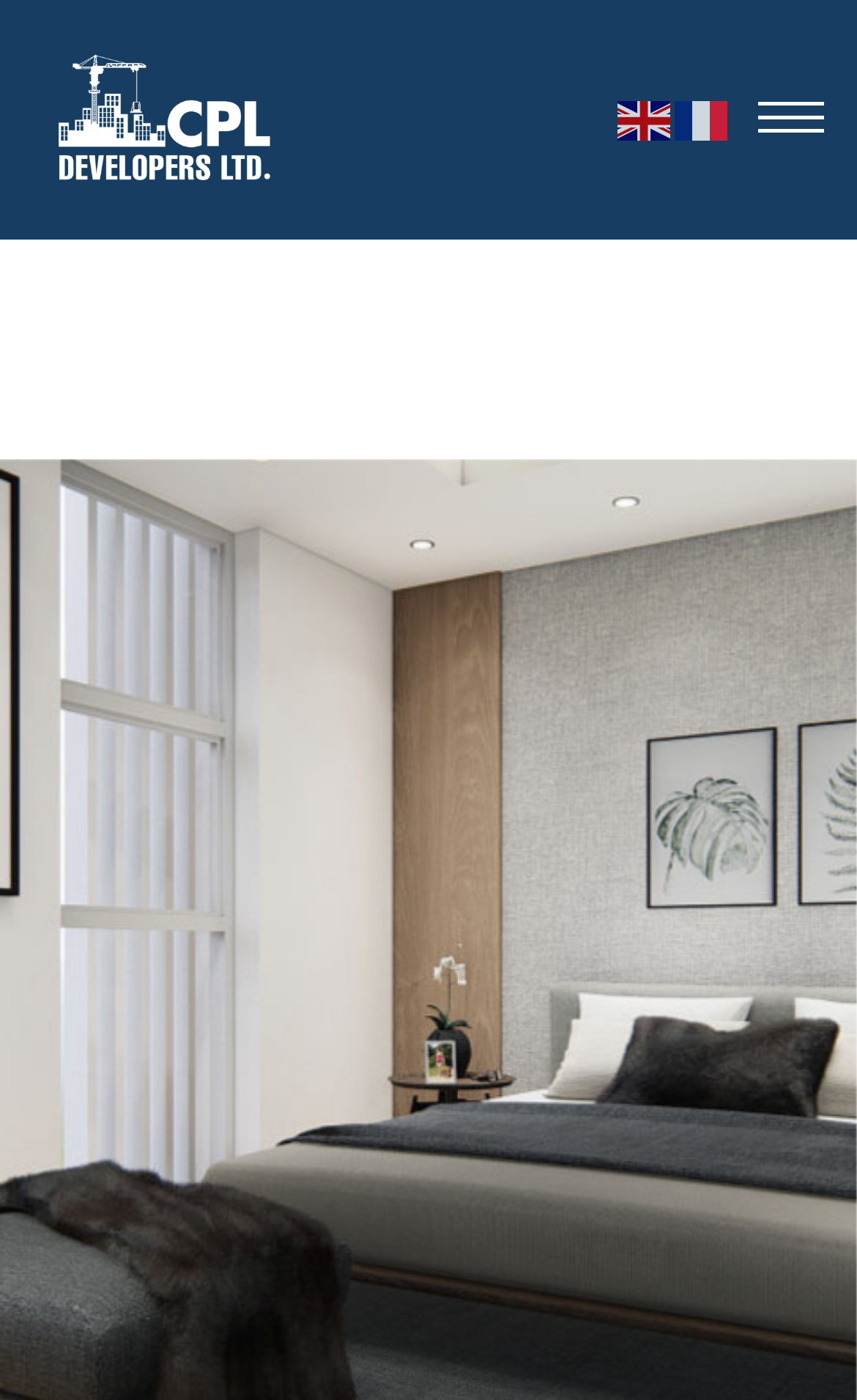For the given element description title="French", determine the bounding box coordinates of the UI element. The coordinates should follow the format (top-left x, top-left y, bottom-right x, bottom-right y) and be within the range of 0 to 1.

[0.787, 0.064, 0.854, 0.099]